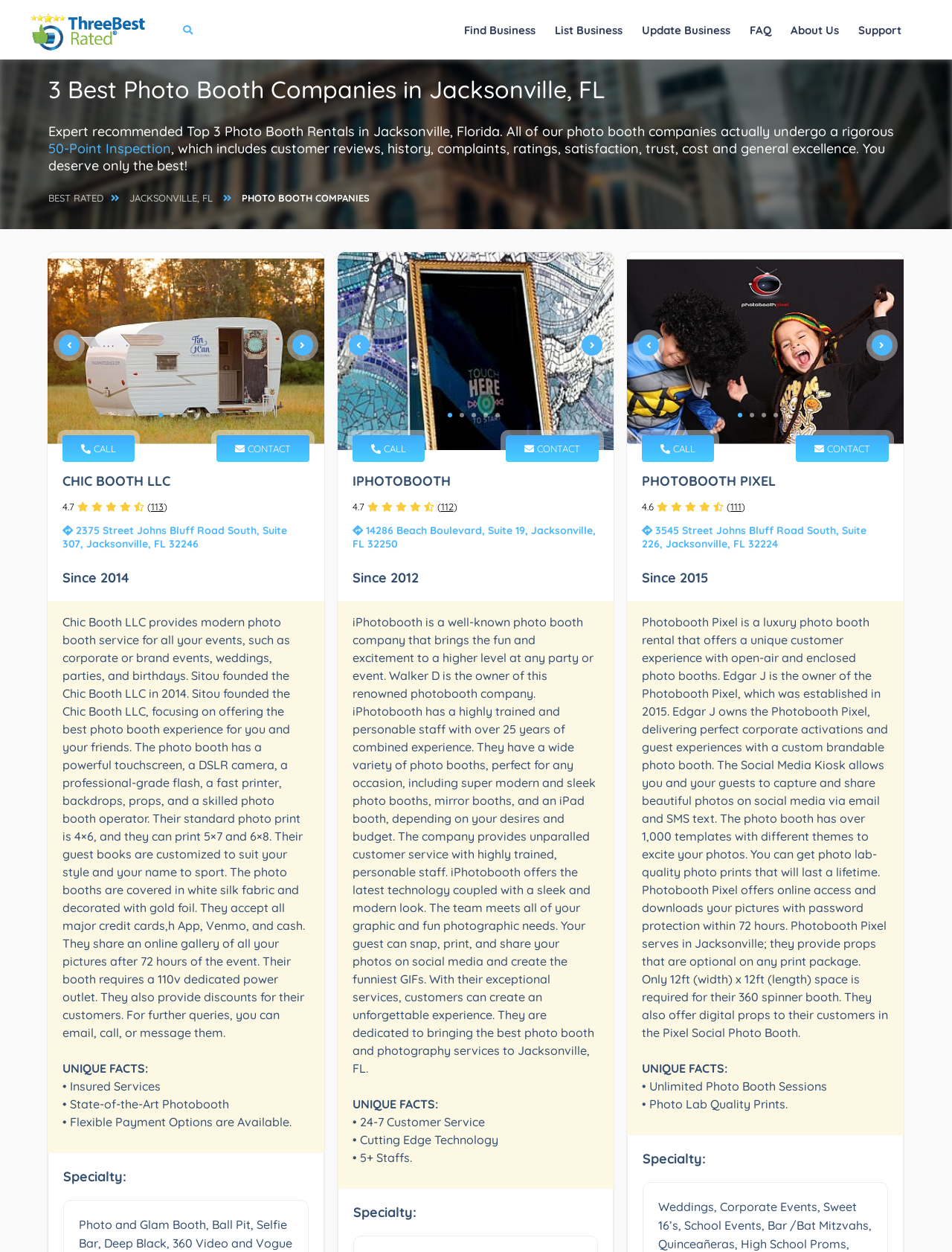Can you specify the bounding box coordinates for the region that should be clicked to fulfill this instruction: "Click on 'FAQ'".

[0.78, 0.011, 0.818, 0.037]